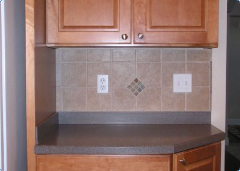Elaborate on all the features and components visible in the image.

The image showcases a cozy kitchen corner featuring a beautifully designed backsplash and countertop. The countertop is made of a sleek, dark material that contrasts nicely with the warm wooden cabinets above. The backsplash is a tasteful arrangement of ceramic tiles in neutral tones, highlighted by a decorative mosaic tile accent in the center. This design choice not only adds character to the space but also works around the functional elements like electrical outlets, ensuring both style and practicality. This aesthetic is particularly well-suited for spaces with limited room for design creativity, making it a perfect example of a custom touch in a compact kitchen environment.